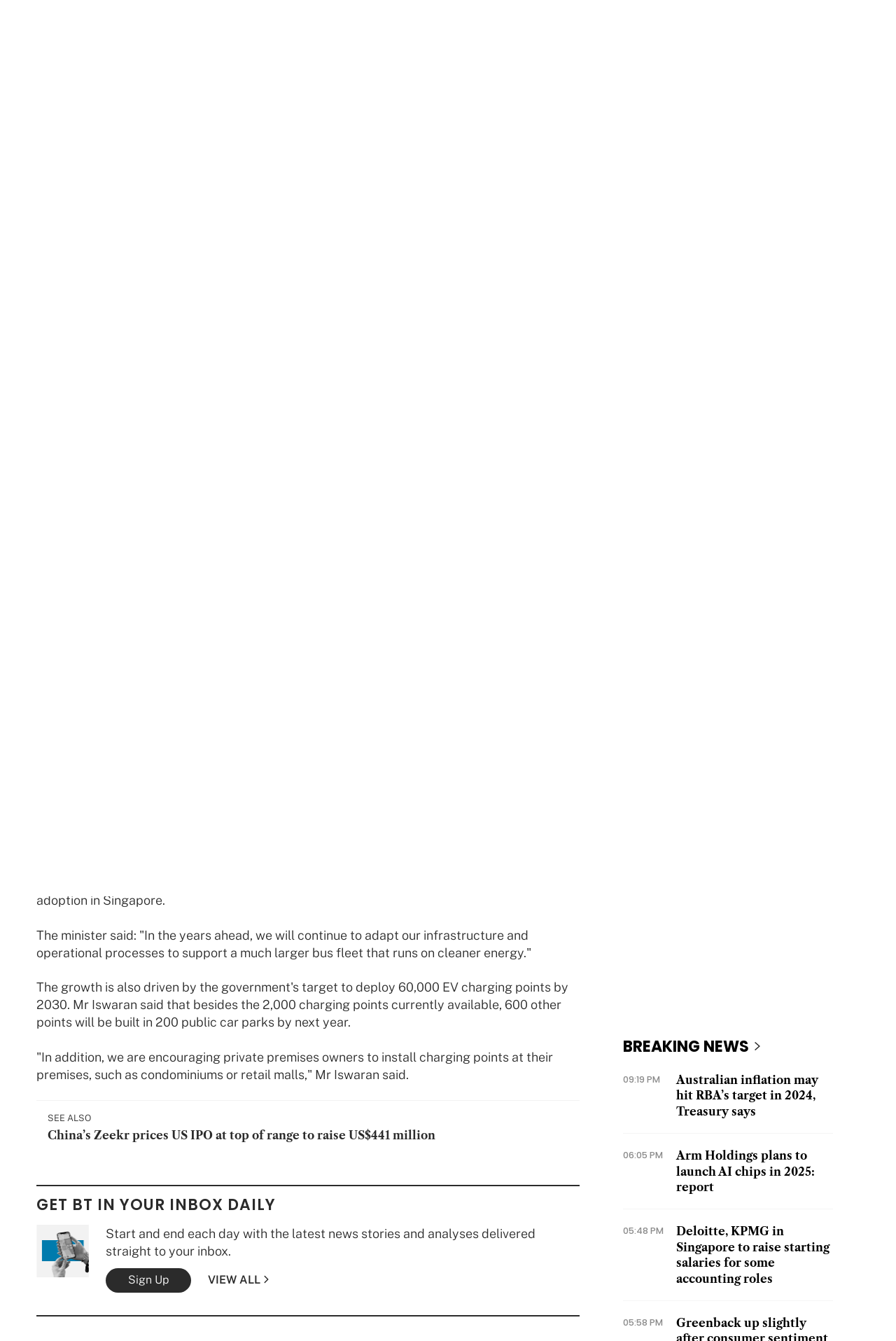Generate an in-depth caption that captures all aspects of the webpage.

This webpage is an article from The Business Times, a Singapore-based news publication. At the top of the page, there is a navigation menu with links to various sections, including "Companies & Markets", "Property", "Startups", and more. Below the navigation menu, there is a heading that reads "EVs make up 1.3% of new car, taxi, bus registrations in 1H2021". 

To the left of the heading, there is an image with a caption "The Business Times". Below the heading, there is a paragraph of text that discusses the uptake of electric vehicles in Singapore, citing Transport Minister S Iswaran. The text is accompanied by an image that takes up about half of the page.

Further down the page, there are several sections of text, each with a heading and a brief summary of a news article. These sections are separated by a horizontal line and are labeled as "SEE ALSO". There are also links to other news articles, including "China’s Zeekr prices US IPO at top of range to raise US$441 million" and "Australian inflation may hit RBA’s target in 2024, Treasury says".

At the bottom of the page, there is a section promoting the publication's newsletter, with a heading that reads "GET BT IN YOUR INBOX DAILY" and a brief description of the newsletter. There is also a button to sign up for the newsletter. Additionally, there are several breaking news articles with headings and brief summaries, accompanied by images and timestamps.